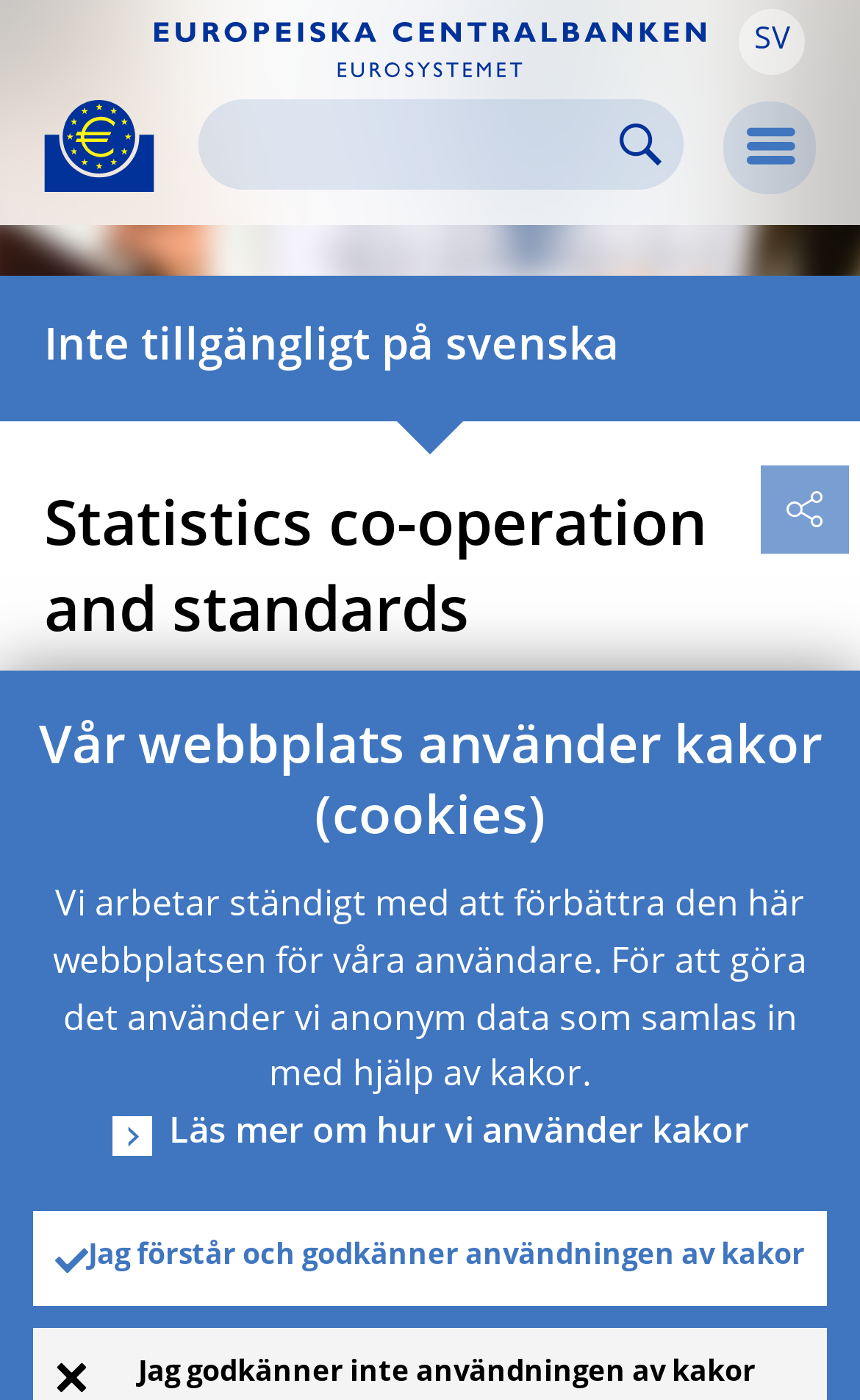Identify and provide the bounding box coordinates of the UI element described: "SV". The coordinates should be formatted as [left, top, right, bottom], with each number being a float between 0 and 1.

[0.859, 0.006, 0.936, 0.054]